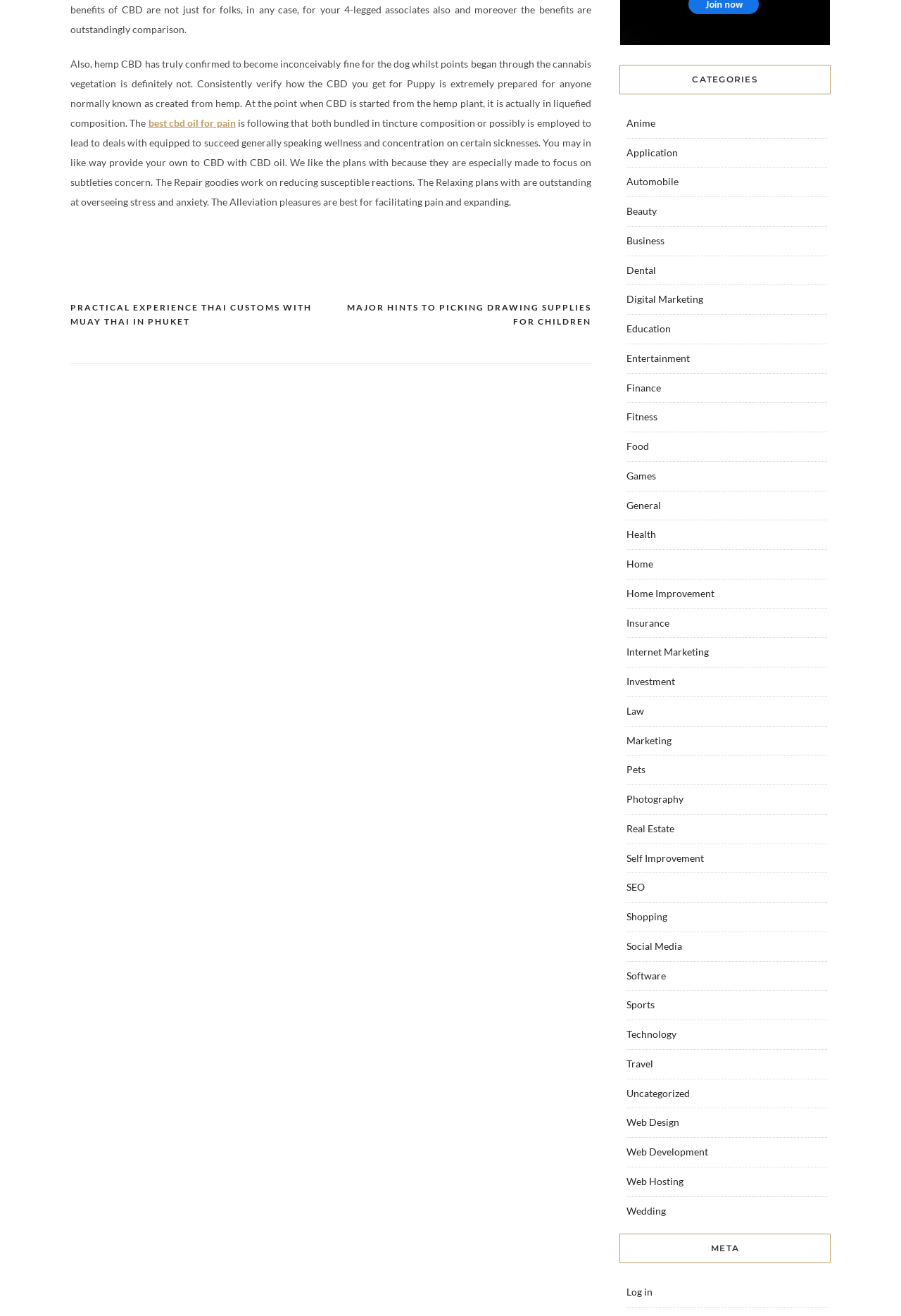Provide the bounding box coordinates for the area that should be clicked to complete the instruction: "Log in to the website".

[0.695, 0.977, 0.724, 0.986]